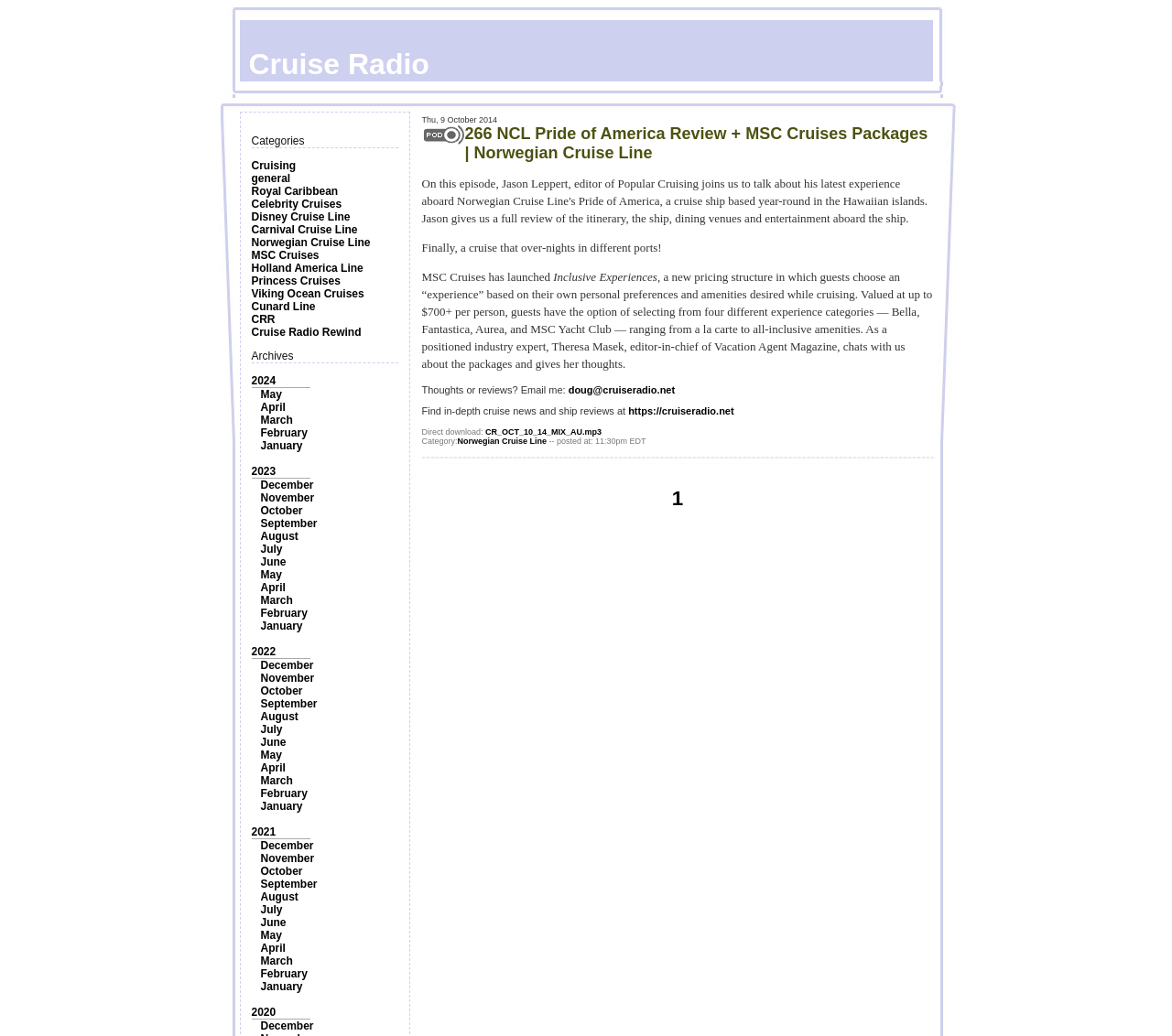Locate the bounding box coordinates of the area you need to click to fulfill this instruction: 'Browse the 'Archives' section'. The coordinates must be in the form of four float numbers ranging from 0 to 1: [left, top, right, bottom].

[0.214, 0.337, 0.25, 0.35]